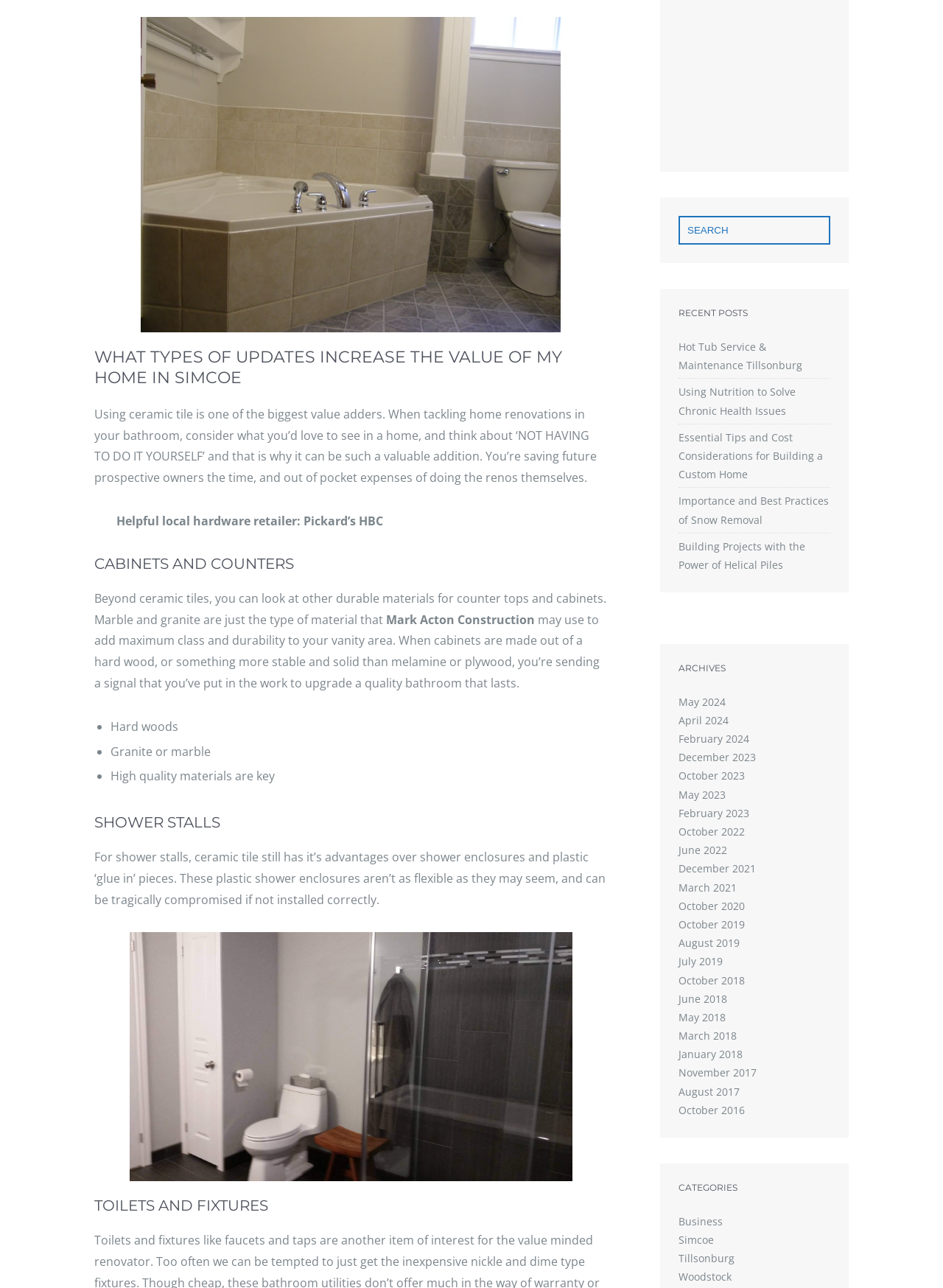What type of materials can be used for countertops and cabinets?
Based on the screenshot, answer the question with a single word or phrase.

Marble, granite, hard woods